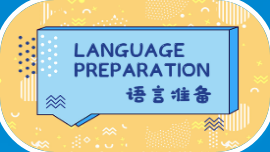Provide an in-depth description of the image.

The image features a vibrant and engaging graphic titled "LANGUAGE PREPARATION" (语言准备). The background is a cheerful yellow with playful shapes and patterns that add a lively touch. The text is prominently displayed in a bold blue font, suggesting a focus on learning and building language skills. This element likely serves as an introductory point for a course or resource related to language acquisition, inviting learners to embark on their educational journey. The combination of colors and design elements creates an inviting atmosphere that emphasizes the importance of preparation in mastering a new language.